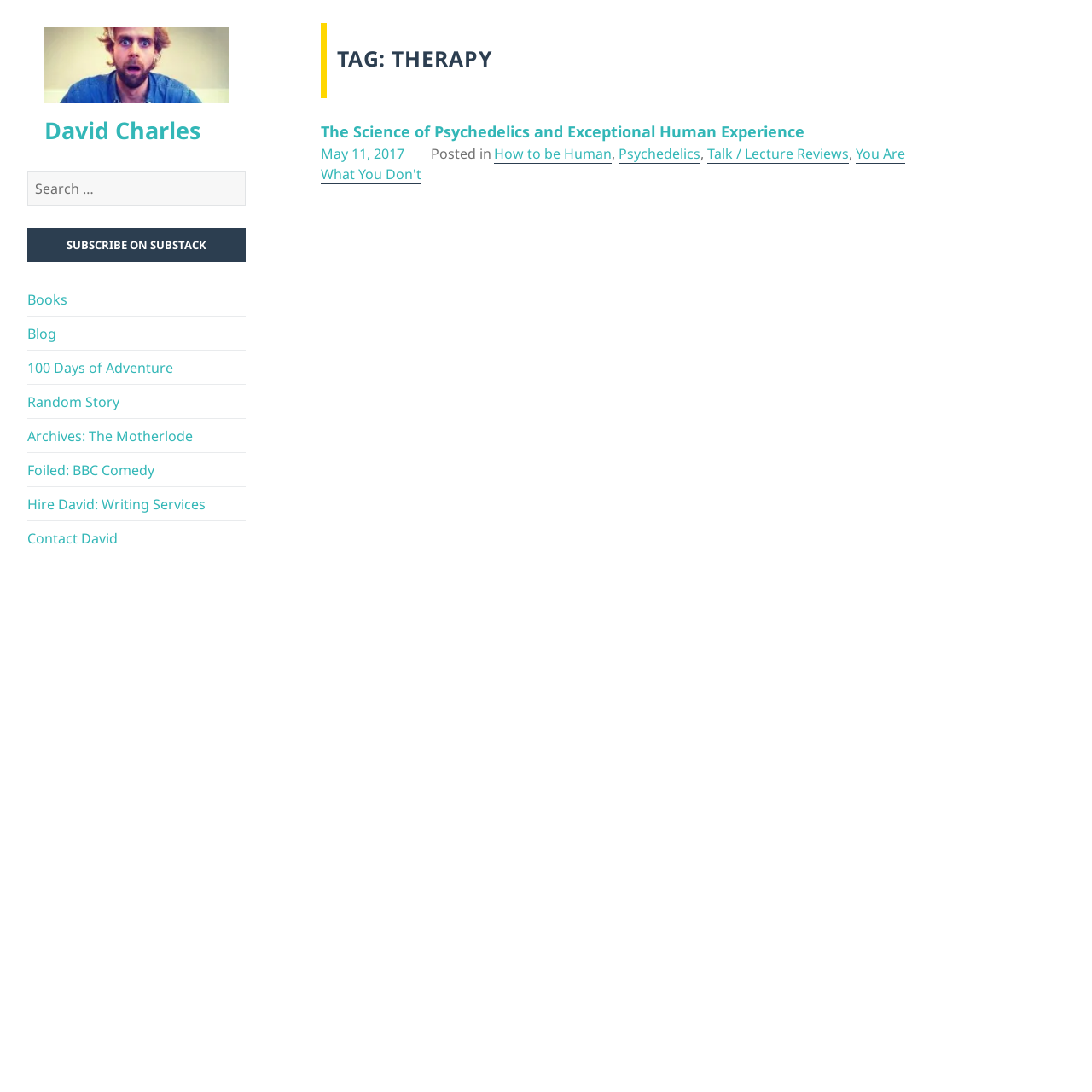Identify the bounding box coordinates for the element that needs to be clicked to fulfill this instruction: "Read the blog". Provide the coordinates in the format of four float numbers between 0 and 1: [left, top, right, bottom].

[0.025, 0.297, 0.052, 0.314]